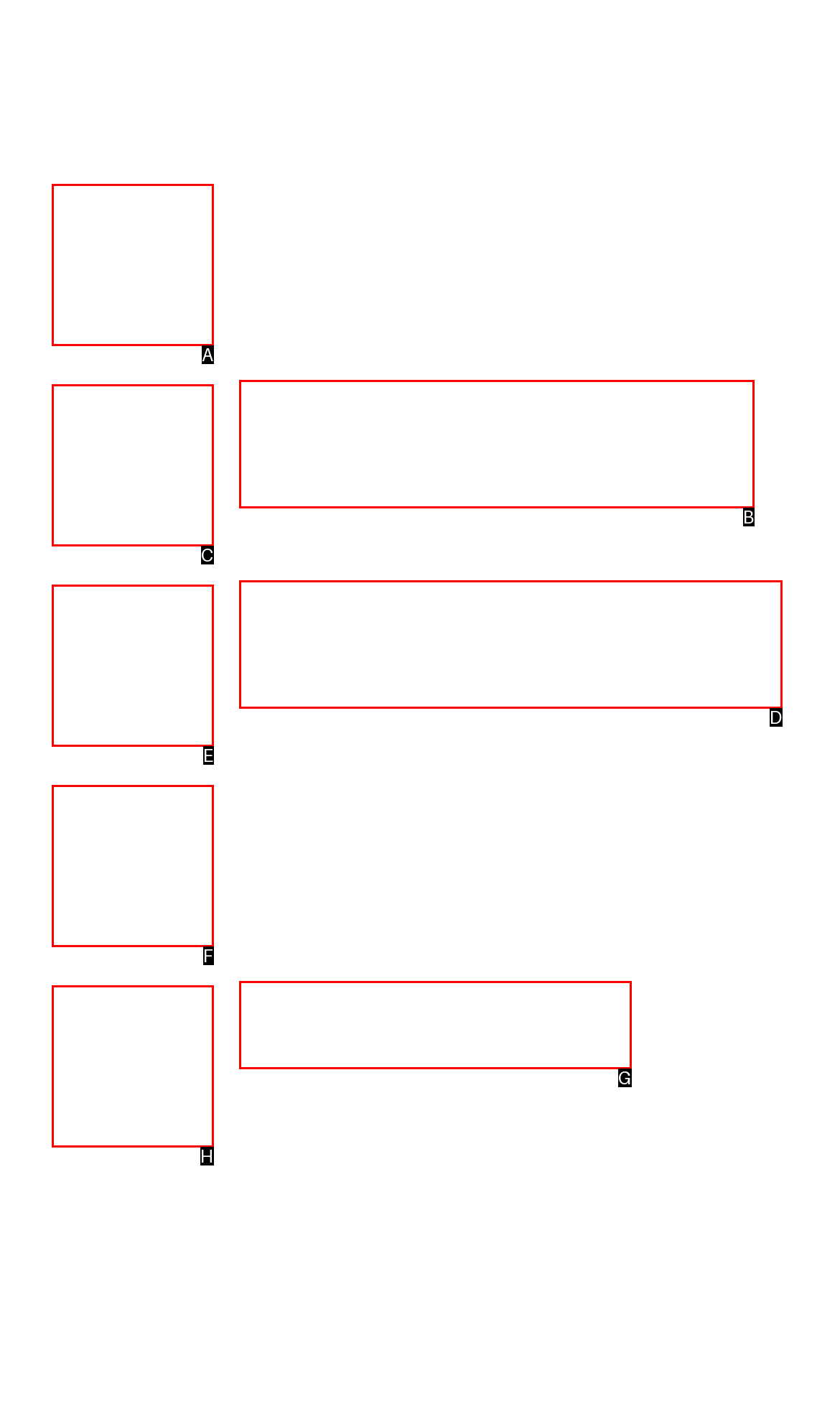What letter corresponds to the UI element described here: Job opportunities
Reply with the letter from the options provided.

None